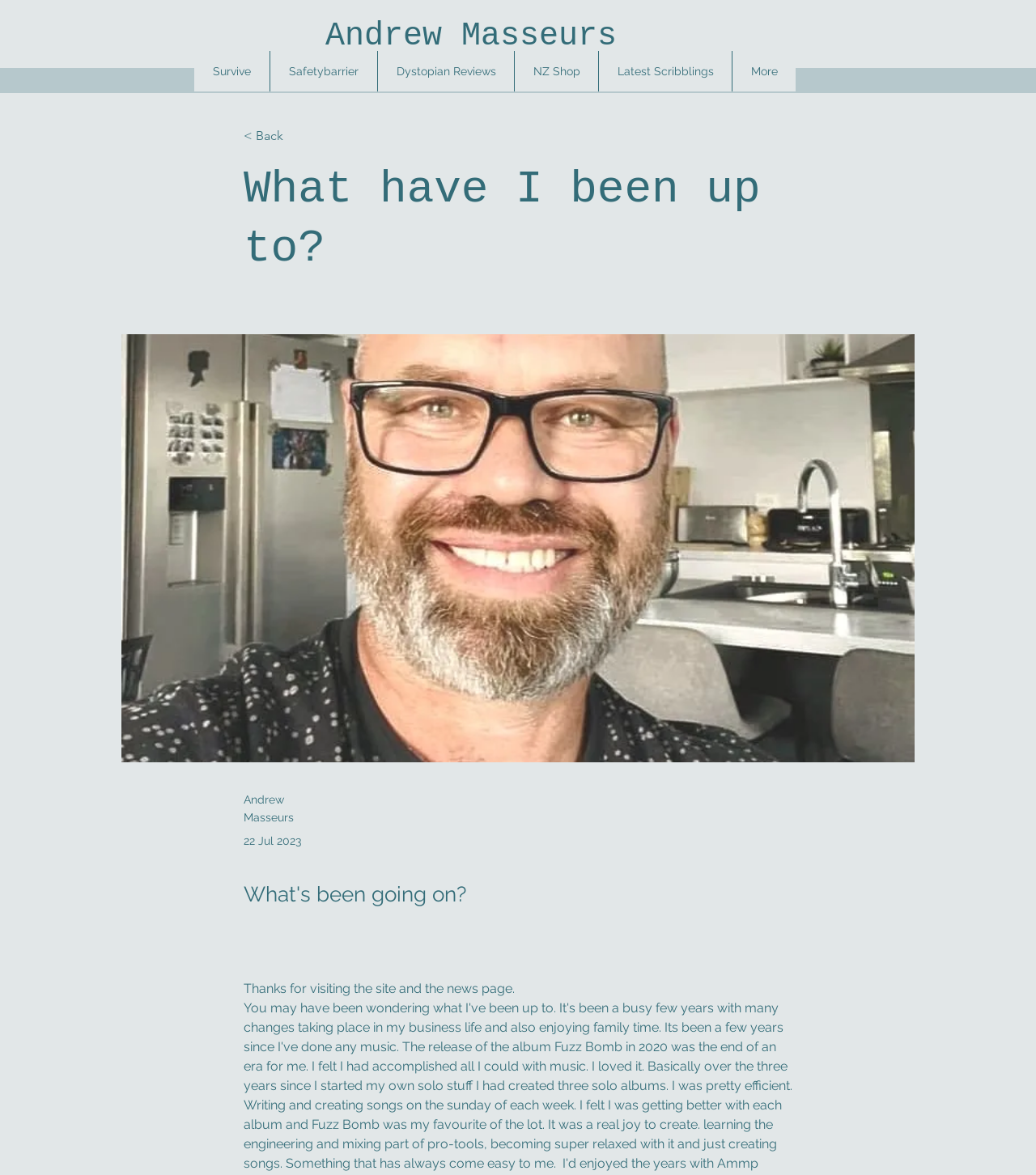Predict the bounding box for the UI component with the following description: "Survive".

[0.188, 0.043, 0.26, 0.078]